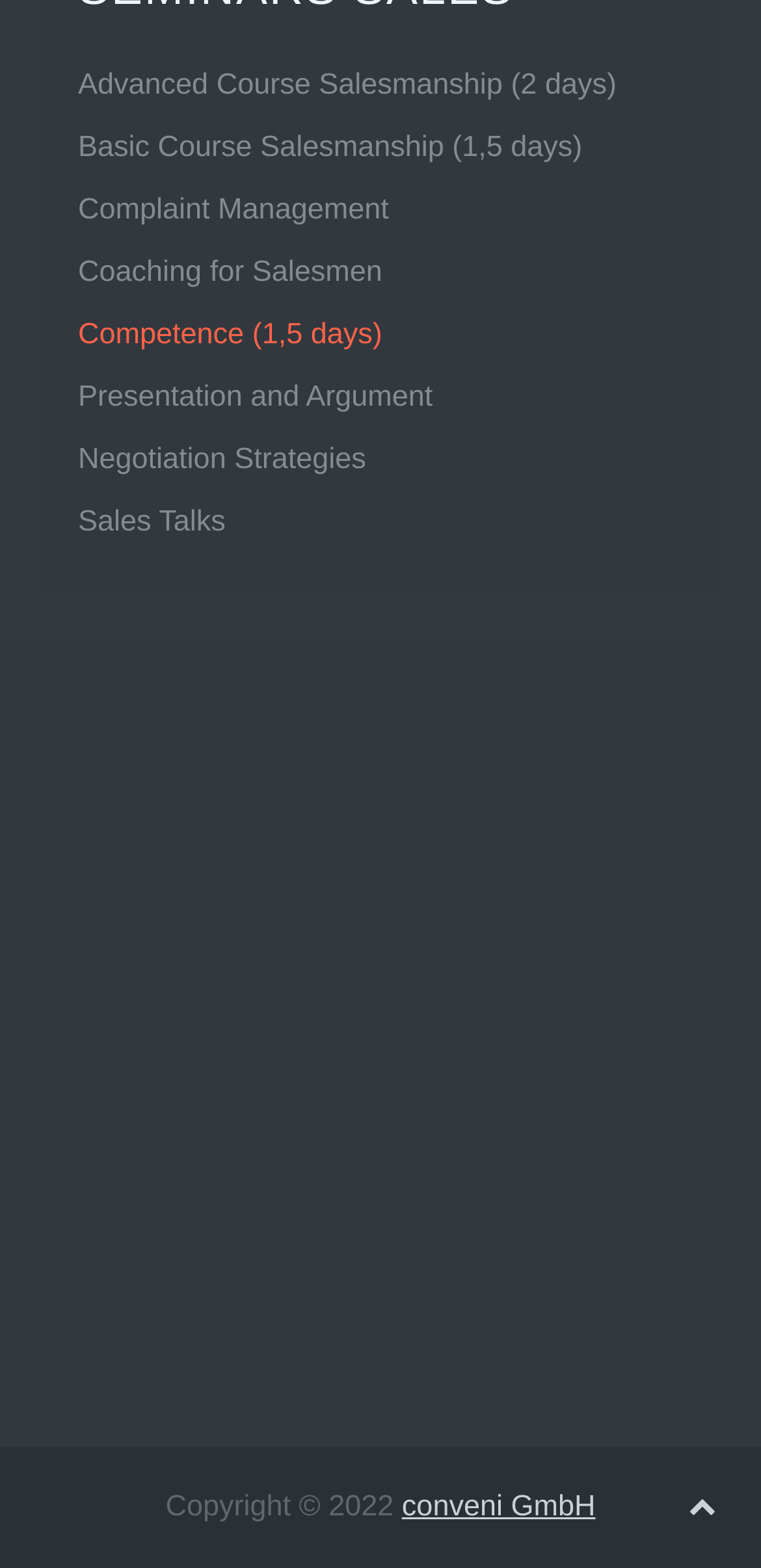With reference to the screenshot, provide a detailed response to the question below:
What is the address of conveni EduTech GmbH?

I found the address of conveni EduTech GmbH by looking at the StaticText elements under the 'CONVENI' heading. The address is 'Vördener Strasse 78' and the postal code is '49401 Damme'.